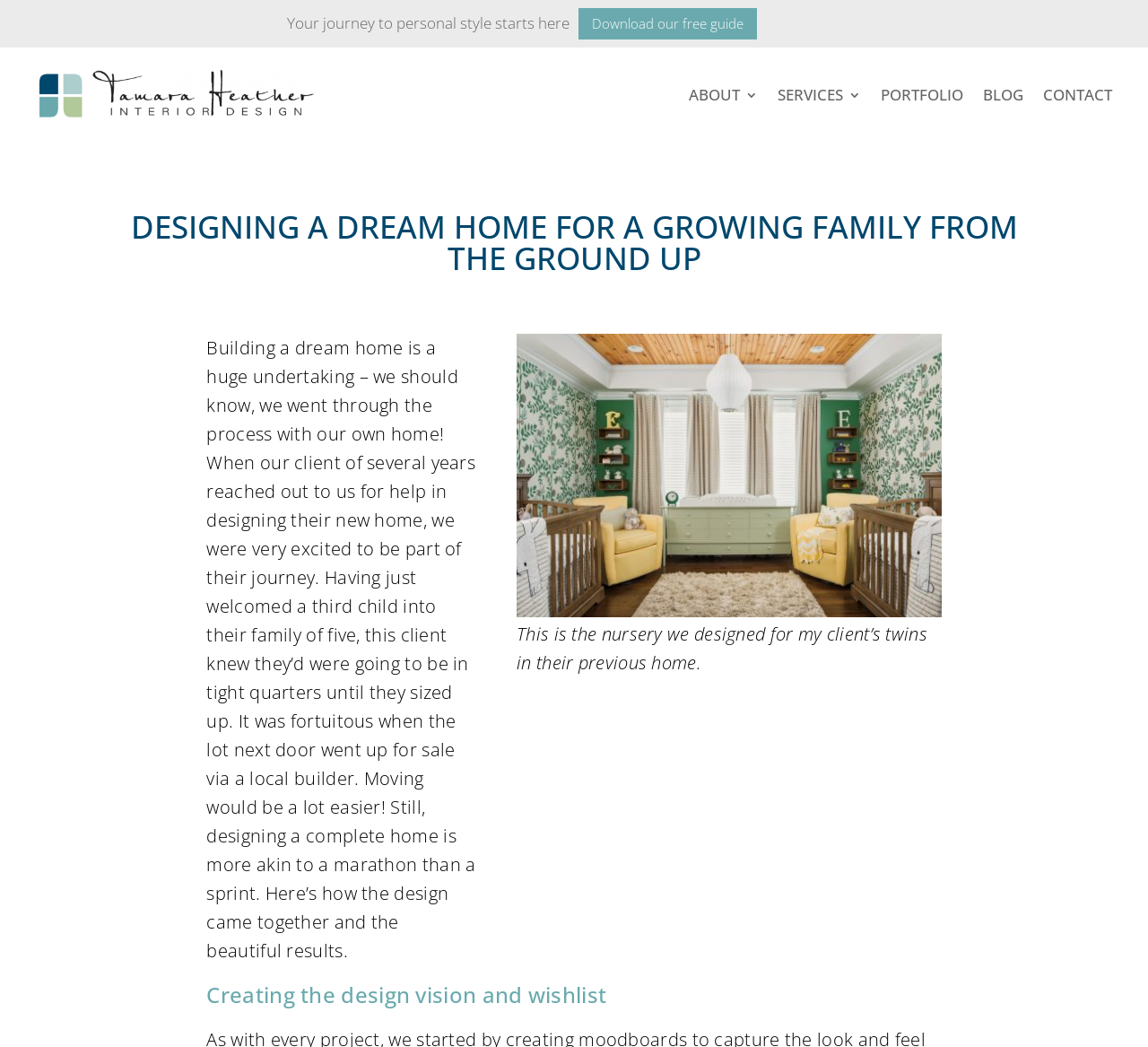Use the information in the screenshot to answer the question comprehensively: What is the location of the new home?

According to the text, the client purchased the 'lot next door' and built their new home there, which means that the location of the new home is next door to their previous home.